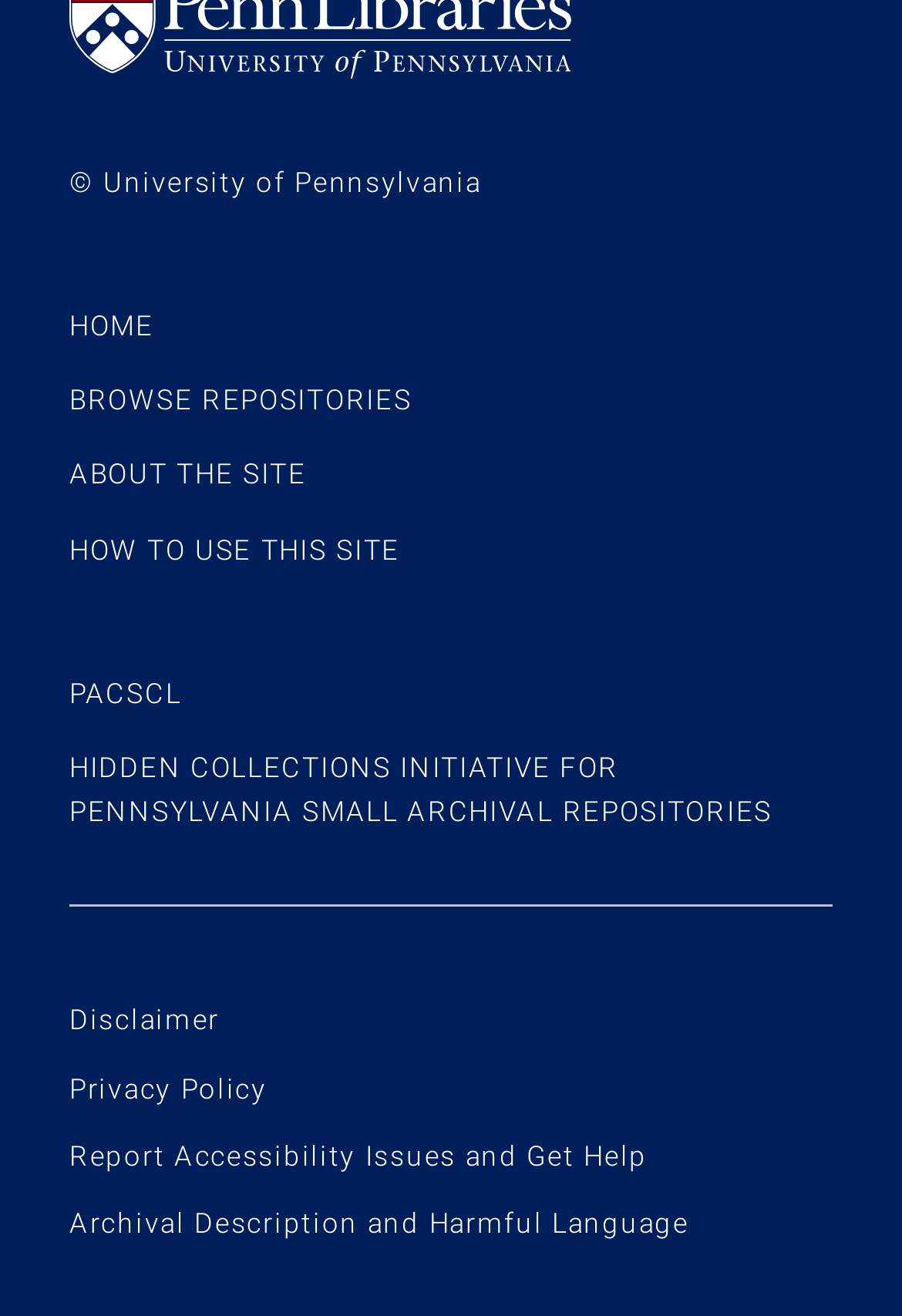Locate the bounding box coordinates of the clickable element to fulfill the following instruction: "visit PACSCL". Provide the coordinates as four float numbers between 0 and 1 in the format [left, top, right, bottom].

[0.077, 0.515, 0.201, 0.539]